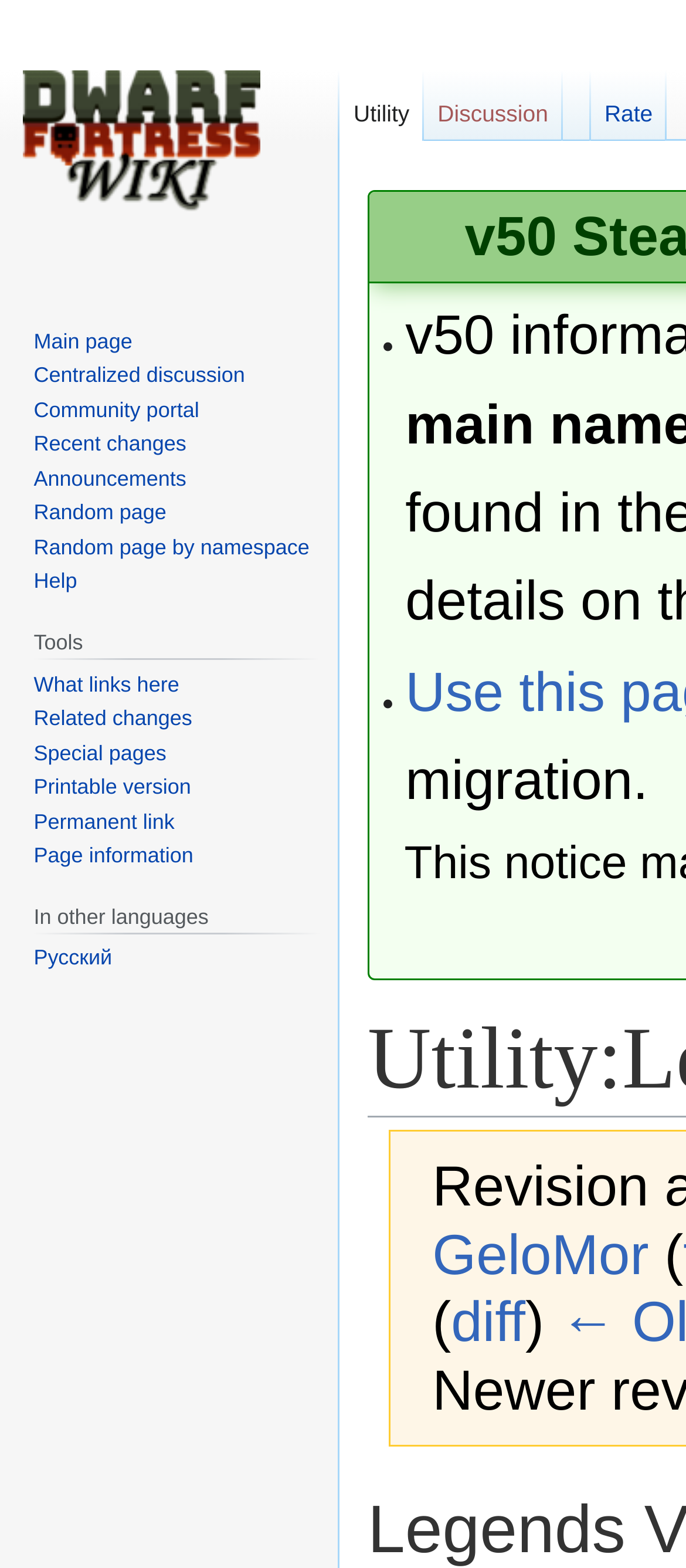Provide a one-word or one-phrase answer to the question:
What is the last link in the 'Tools' section?

Page information